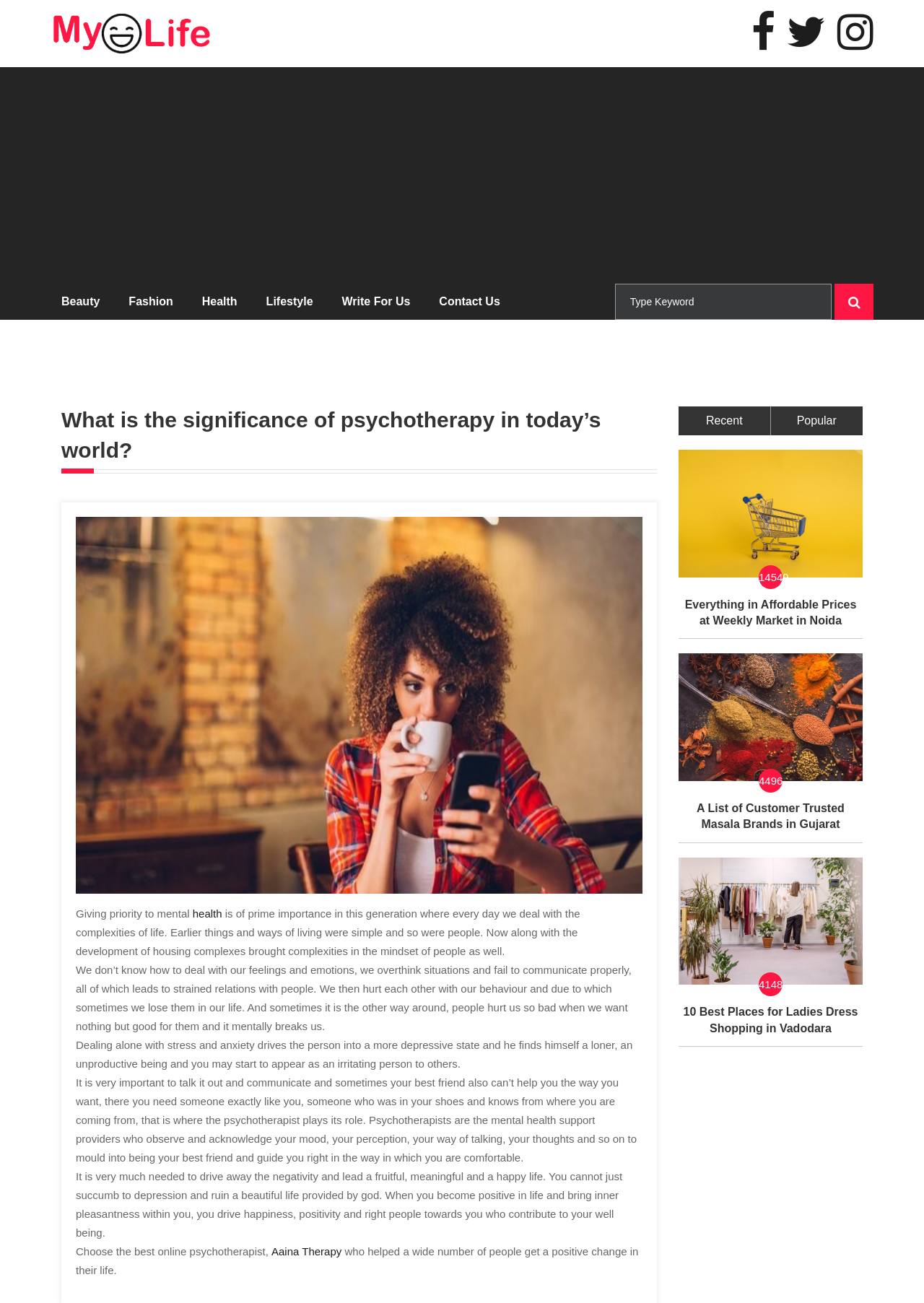Using floating point numbers between 0 and 1, provide the bounding box coordinates in the format (top-left x, top-left y, bottom-right x, bottom-right y). Locate the UI element described here: aria-label="Advertisement" name="aswift_1" title="Advertisement"

[0.055, 0.057, 0.945, 0.212]